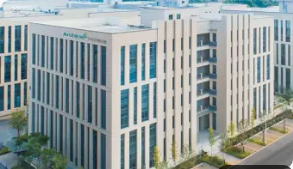Interpret the image and provide an in-depth description.

The image showcases a modern pharmaceutical facility belonging to Arshine Pharmaceutical Co., Limited. The building features a sleek, contemporary design with a combination of large glass windows and a structured facade, highlighting its status as a state-of-the-art manufacturing site. Surrounded by well-maintained landscaping, the facility reflects a commitment to both innovation and quality in the production of active pharmaceutical ingredients (APIs). This site represents Arshine's emphasis on adhering to high standards, as indicated by the company's offerings that include various certifications such as GMP, FDA, and ISO. The image exudes a sense of professionalism and reliability, characteristic of a leader in the pharmaceutical industry.